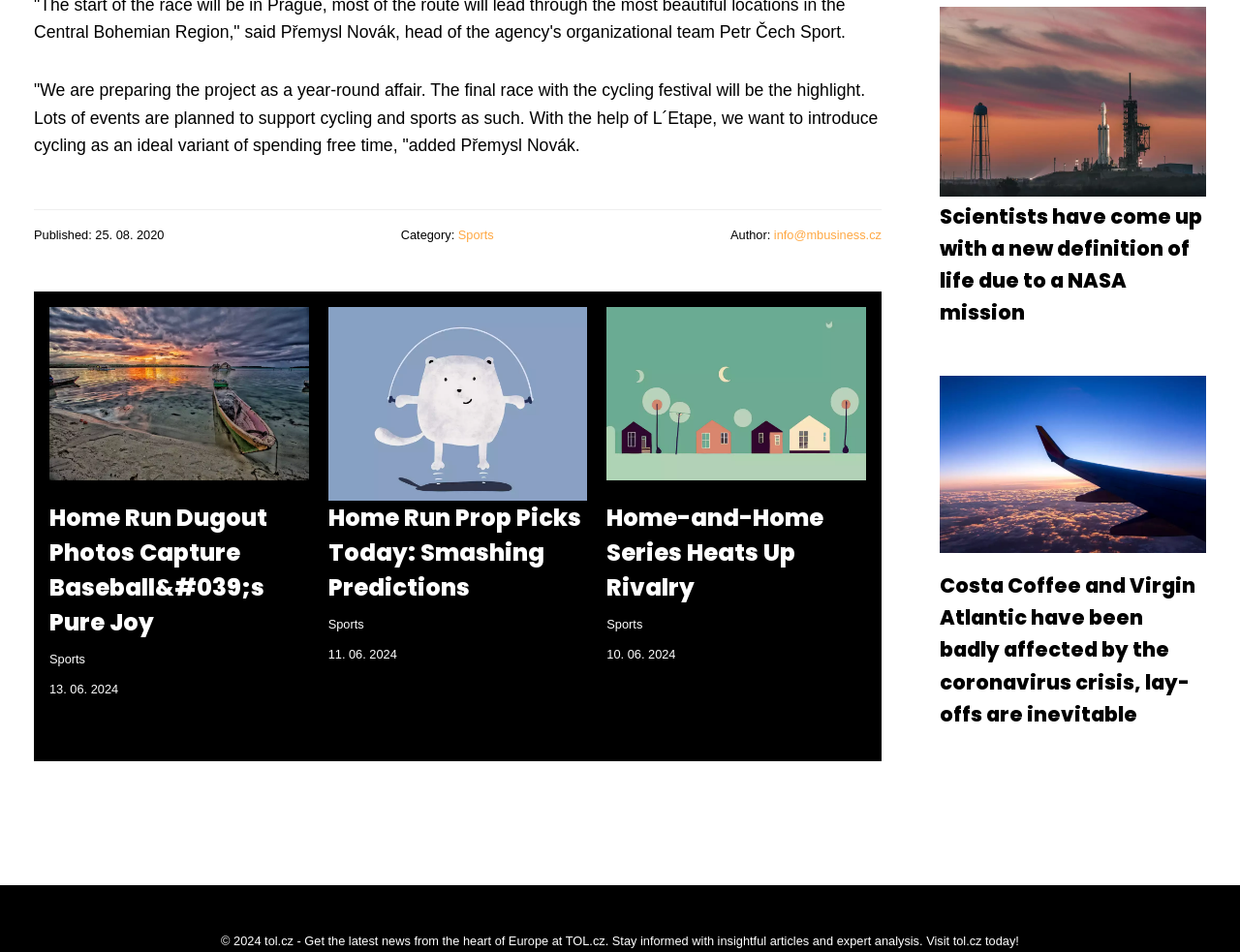Identify the bounding box coordinates of the clickable region required to complete the instruction: "View Home Run Prop Picks Today article". The coordinates should be given as four float numbers within the range of 0 and 1, i.e., [left, top, right, bottom].

[0.265, 0.413, 0.474, 0.434]